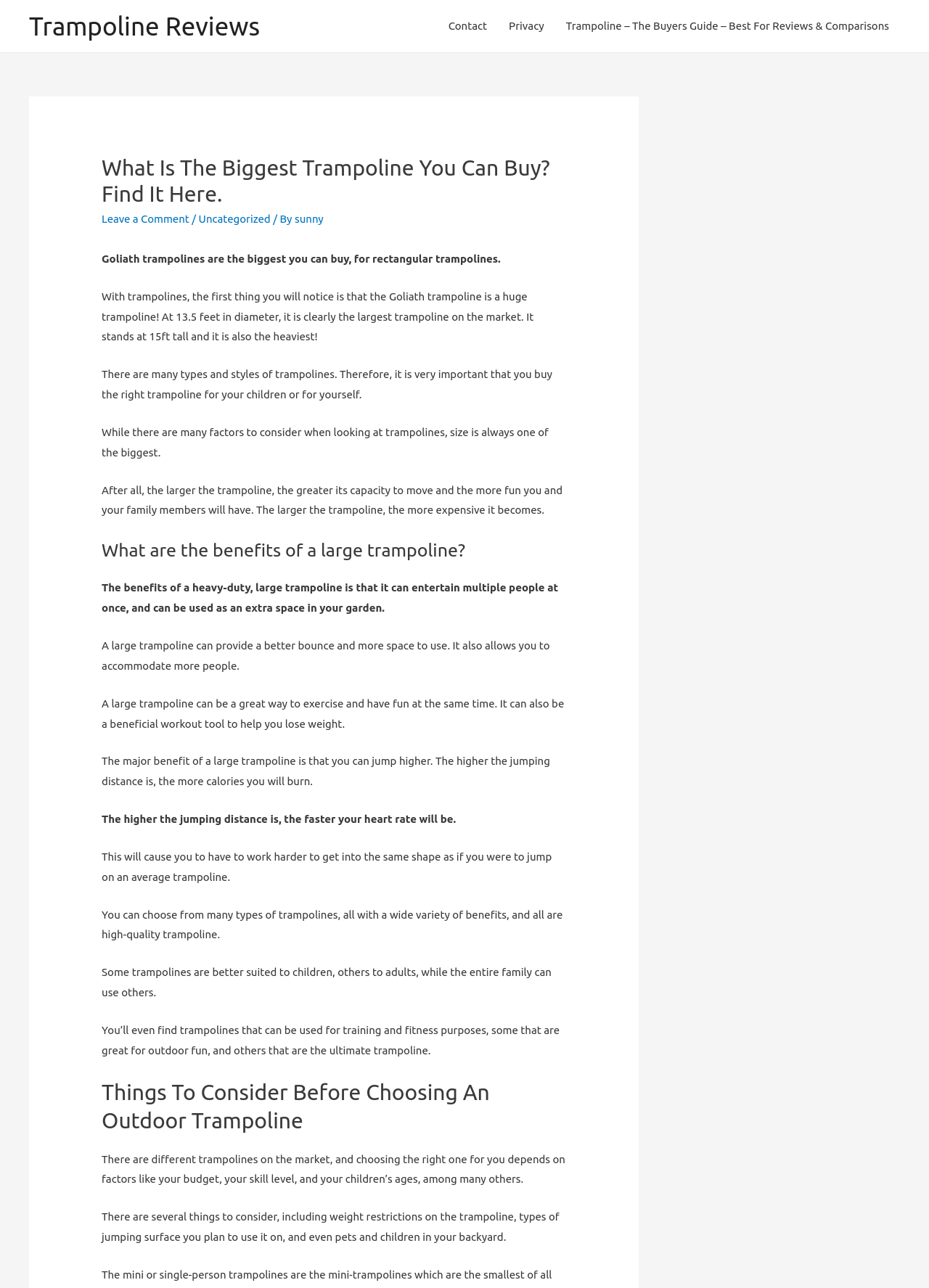Find and provide the bounding box coordinates for the UI element described with: "Leave a Comment".

[0.109, 0.165, 0.204, 0.175]